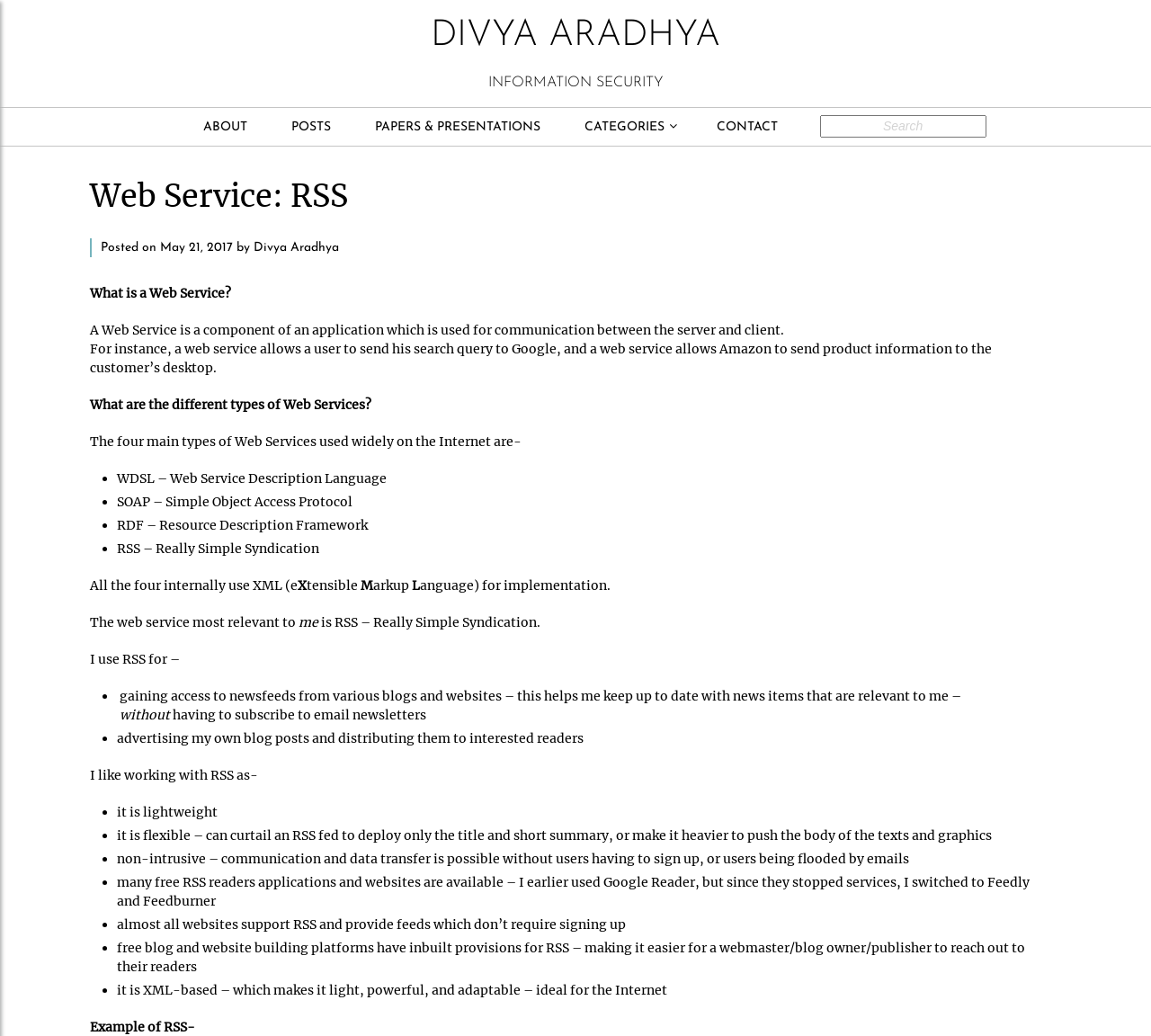Based on the image, give a detailed response to the question: Why does the author like working with RSS?

The author likes working with RSS because it is lightweight, flexible – can curtail an RSS fed to deploy only the title and short summary, or make it heavier to push the body of the texts and graphics, and non-intrusive – communication and data transfer is possible without users having to sign up, or users being flooded by emails.